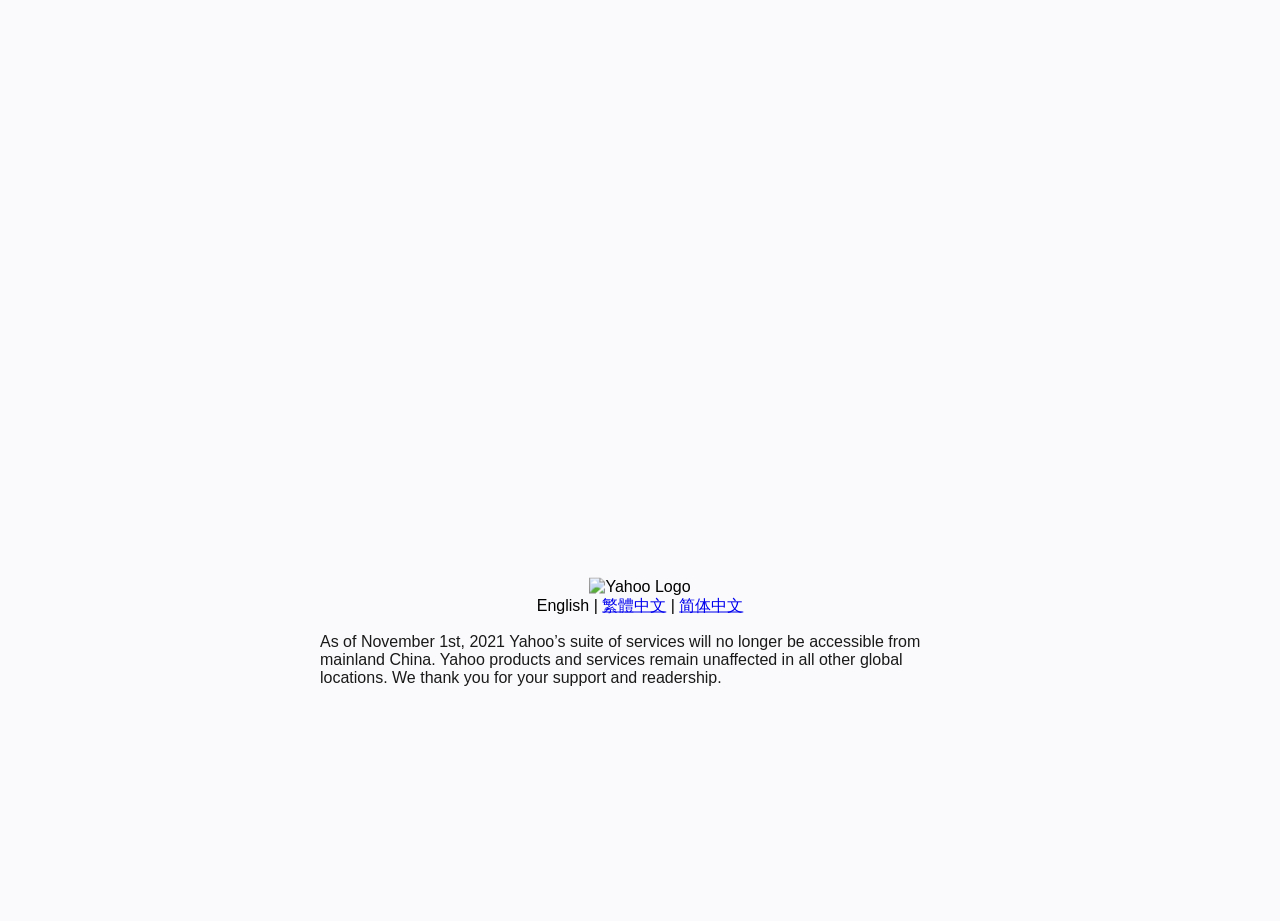Given the element description: "简体中文", predict the bounding box coordinates of this UI element. The coordinates must be four float numbers between 0 and 1, given as [left, top, right, bottom].

[0.531, 0.648, 0.581, 0.666]